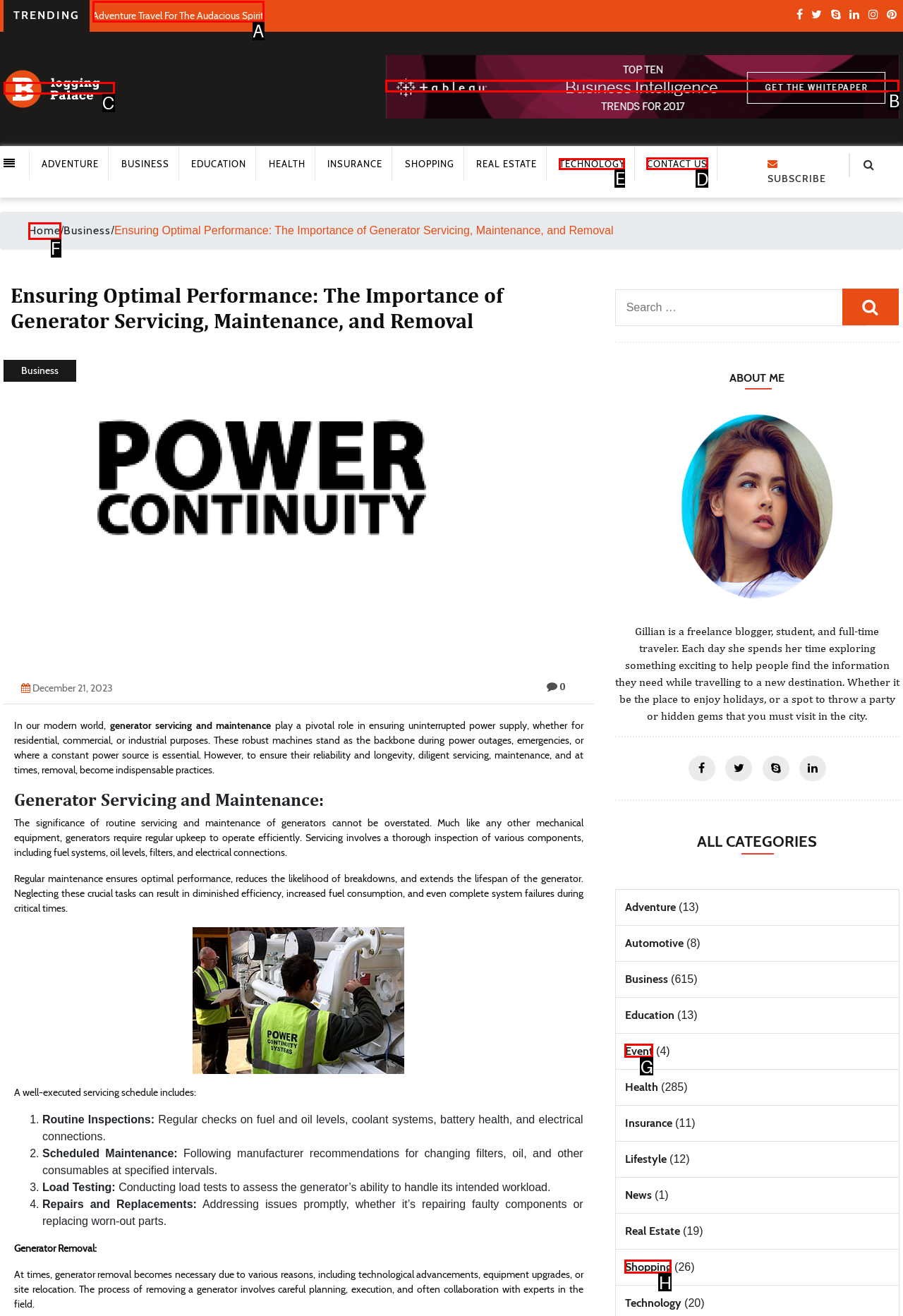Which option should be clicked to execute the following task: Click on the 'CONTACT US' link? Respond with the letter of the selected option.

D